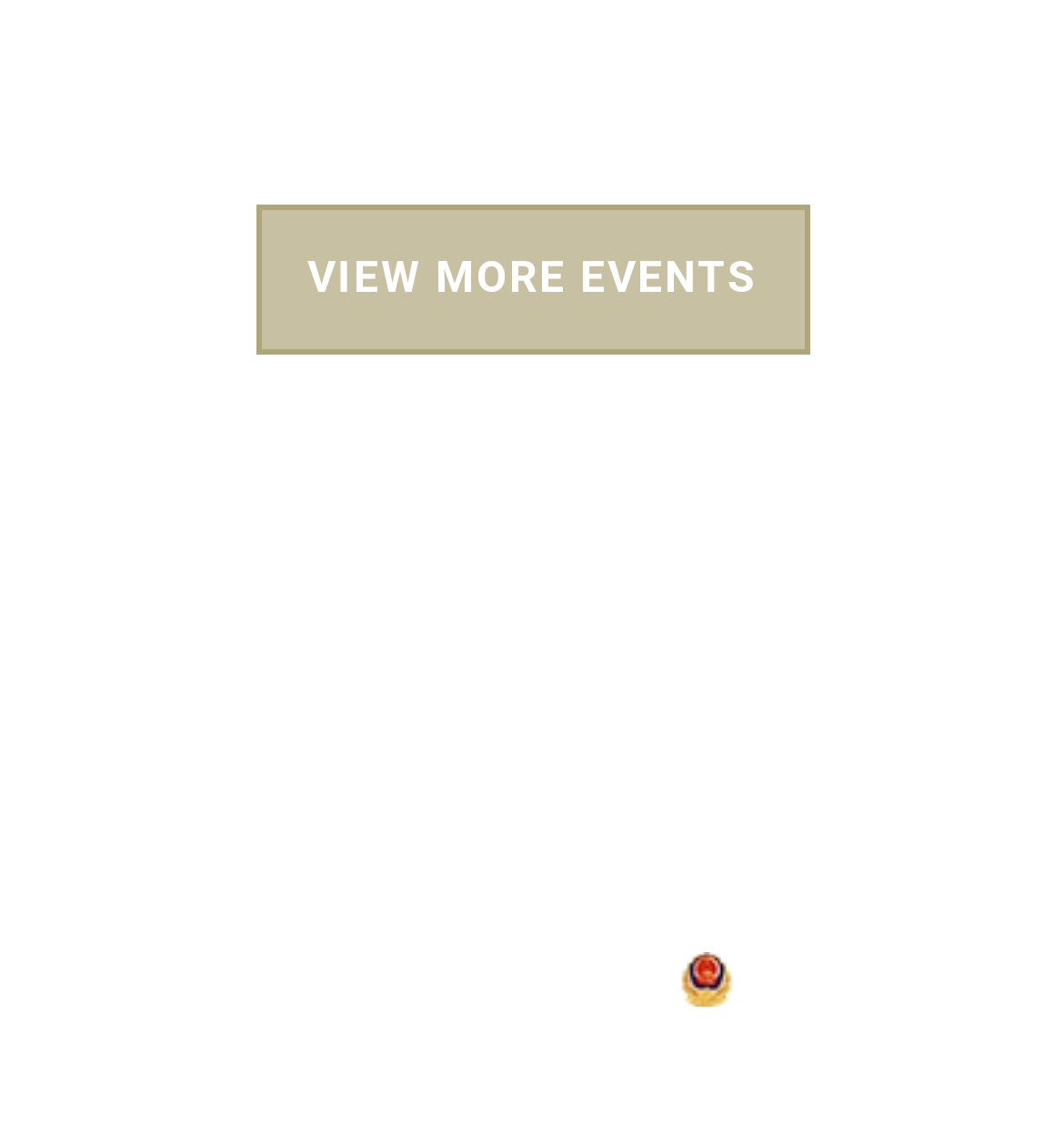What is the copyright year?
By examining the image, provide a one-word or phrase answer.

2024